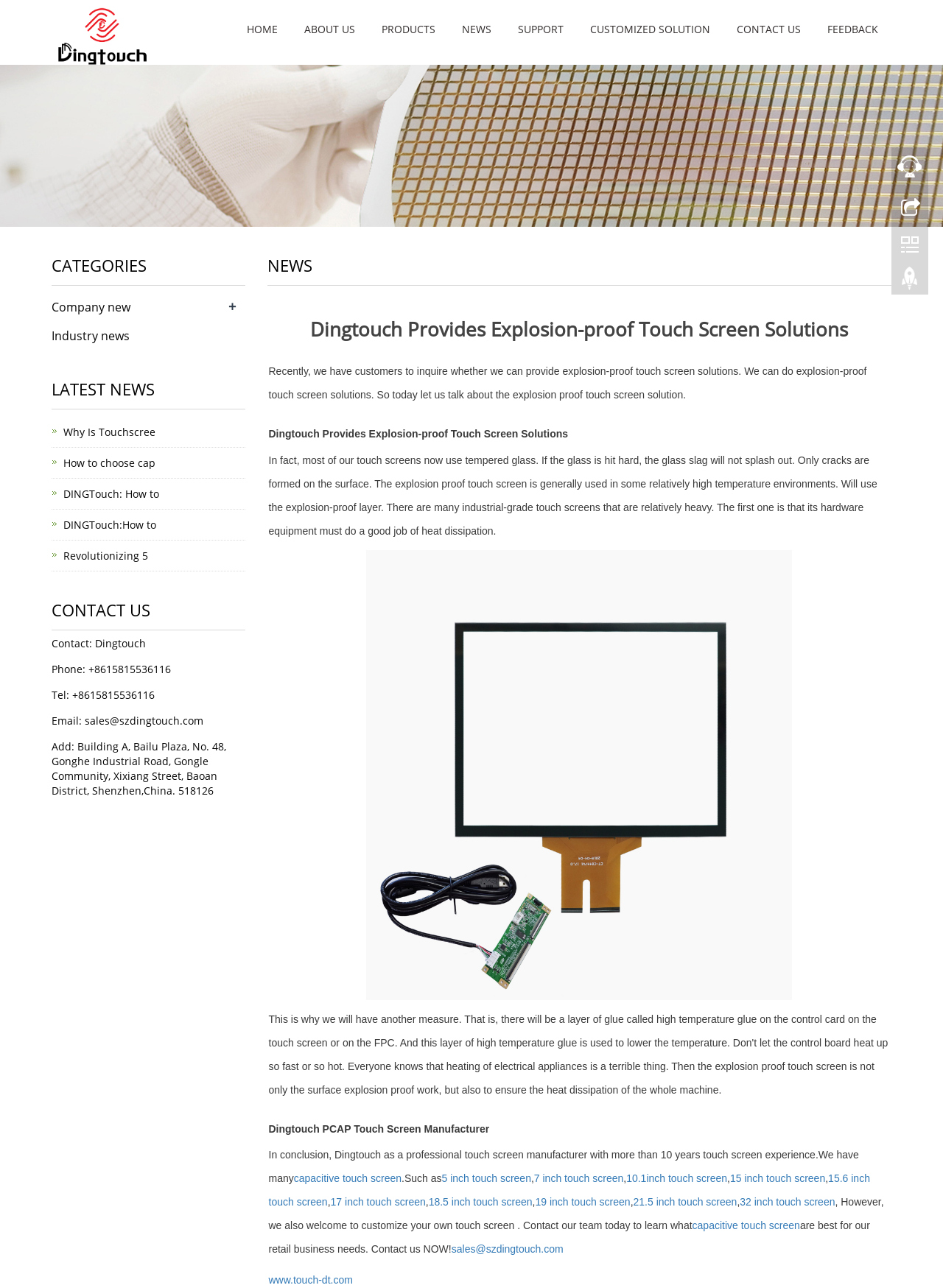Extract the main headline from the webpage and generate its text.

Dingtouch Provides Explosion-proof Touch Screen Solutions